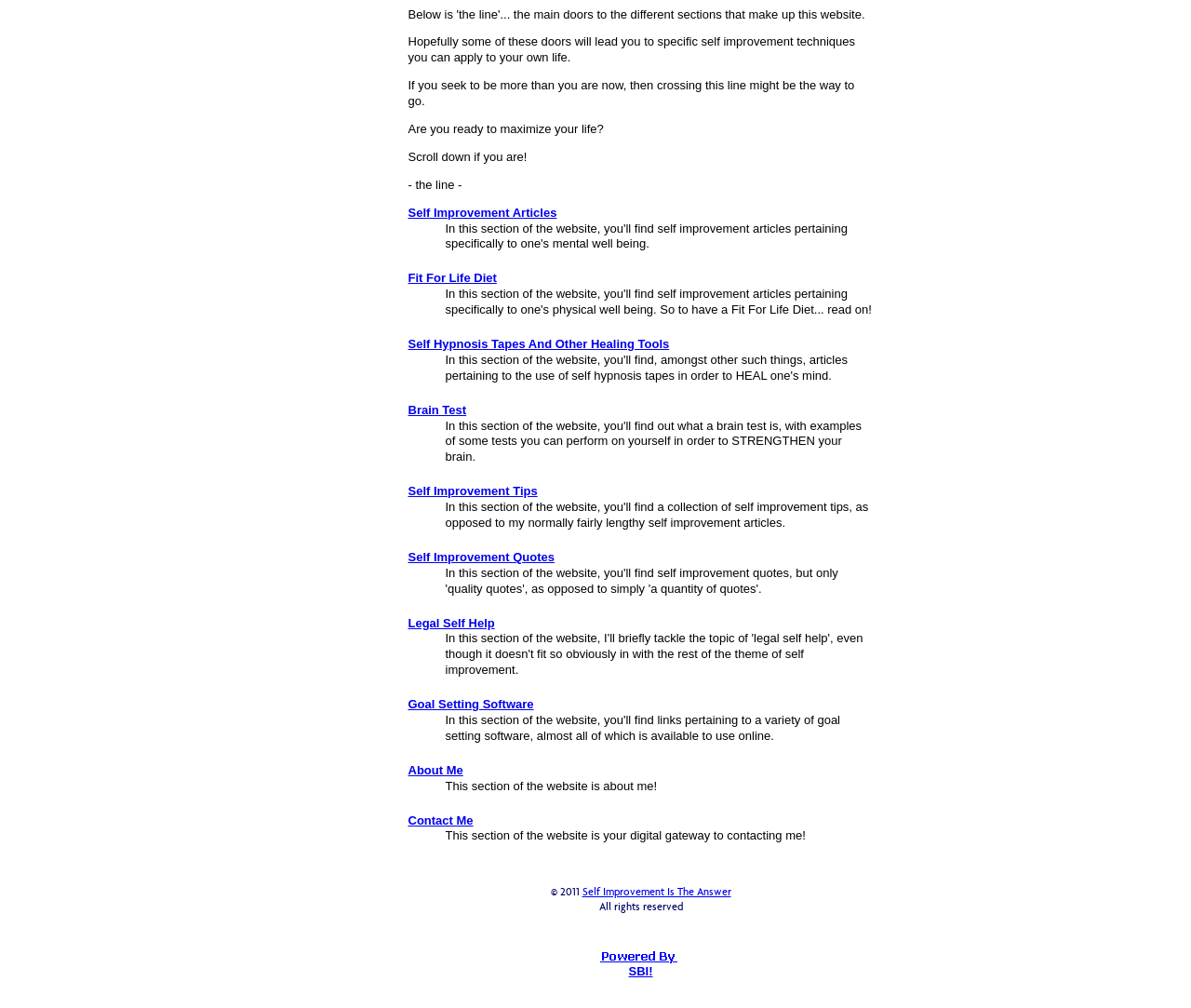Please give a succinct answer to the question in one word or phrase:
What is the copyright year of the website?

2011